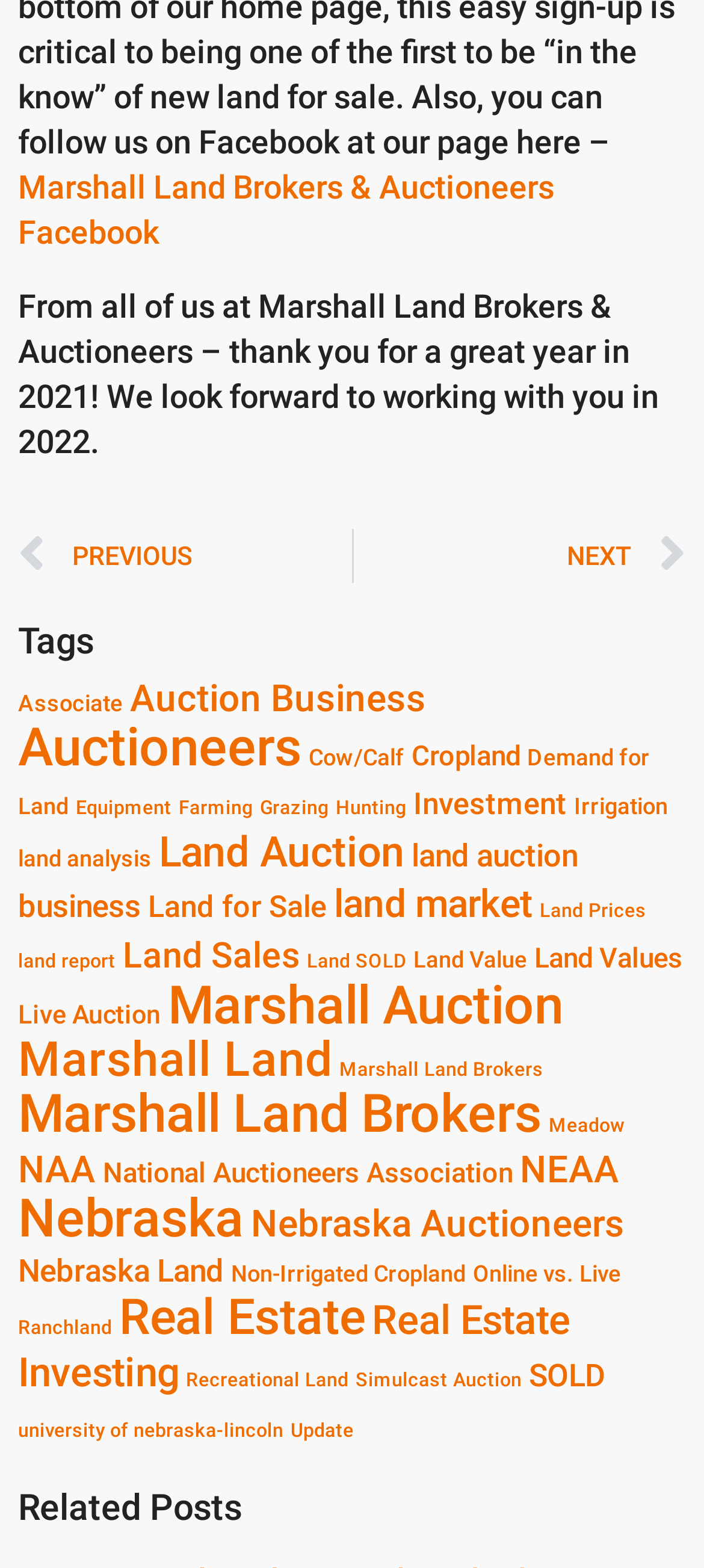Please give a succinct answer using a single word or phrase:
What is the company's Facebook page?

Marshall Land Brokers & Auctioneers Facebook